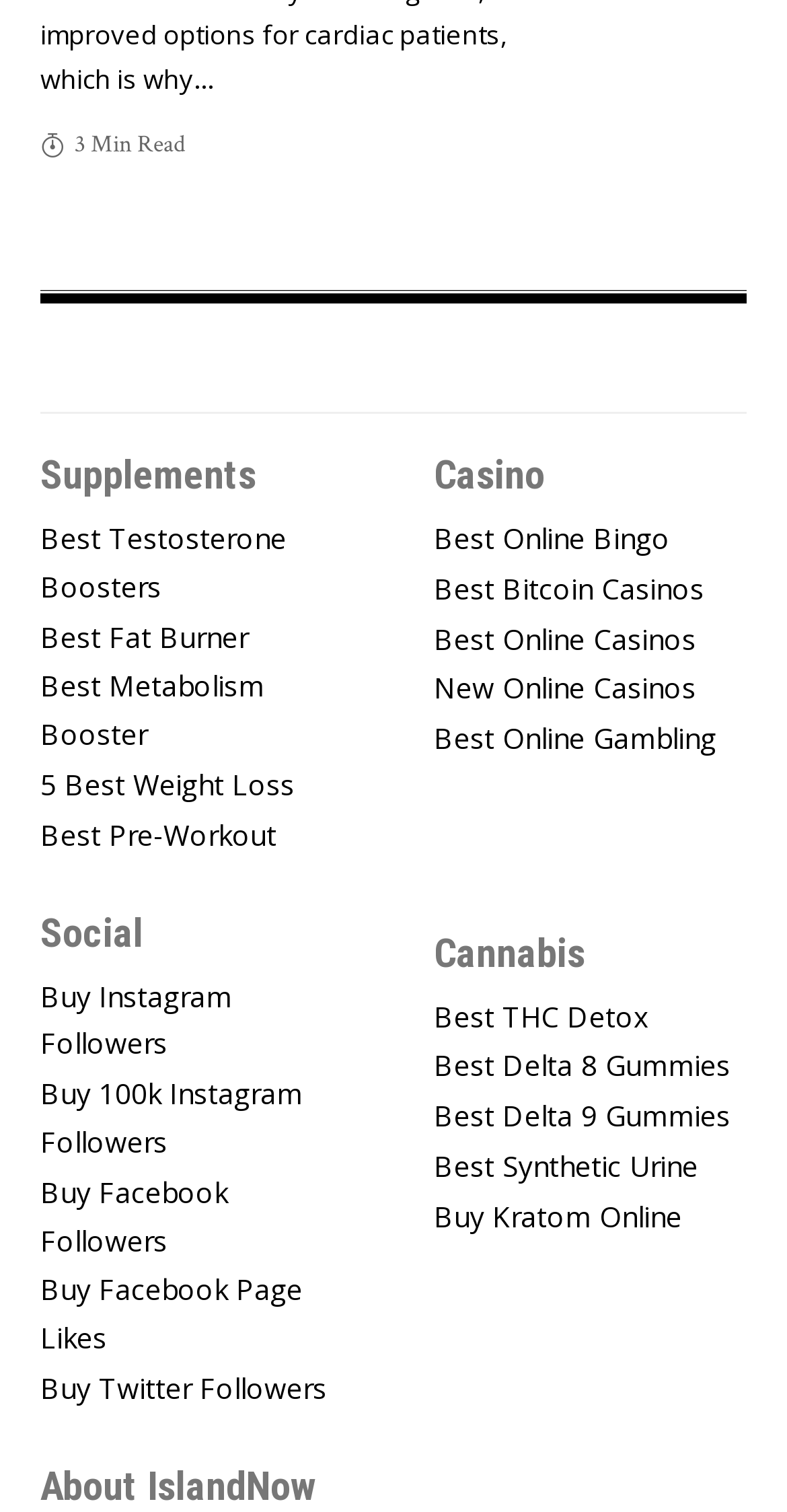Please determine the bounding box coordinates of the element to click in order to execute the following instruction: "Read the article by Kate Gamble". The coordinates should be four float numbers between 0 and 1, specified as [left, top, right, bottom].

None